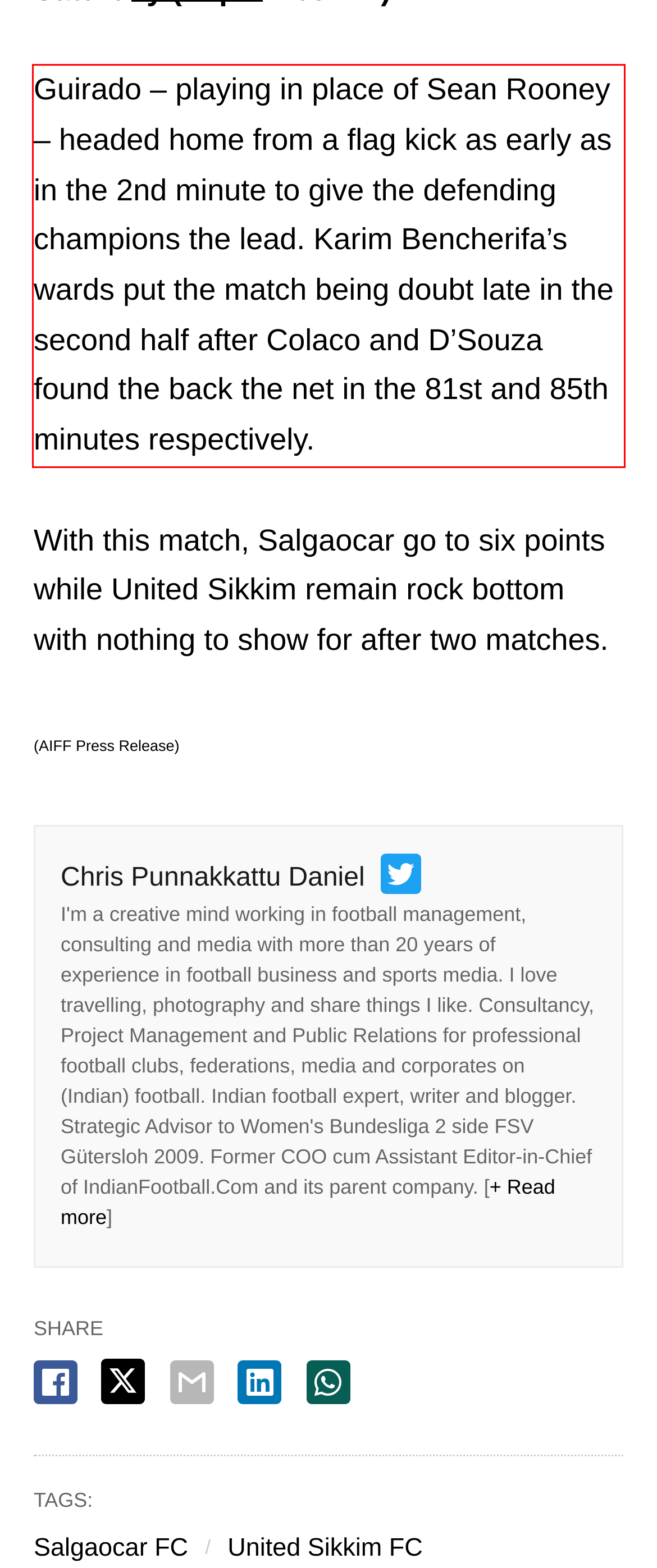Please perform OCR on the UI element surrounded by the red bounding box in the given webpage screenshot and extract its text content.

Guirado – playing in place of Sean Rooney – headed home from a flag kick as early as in the 2nd minute to give the defending champions the lead. Karim Bencherifa’s wards put the match being doubt late in the second half after Colaco and D’Souza found the back the net in the 81st and 85th minutes respectively.